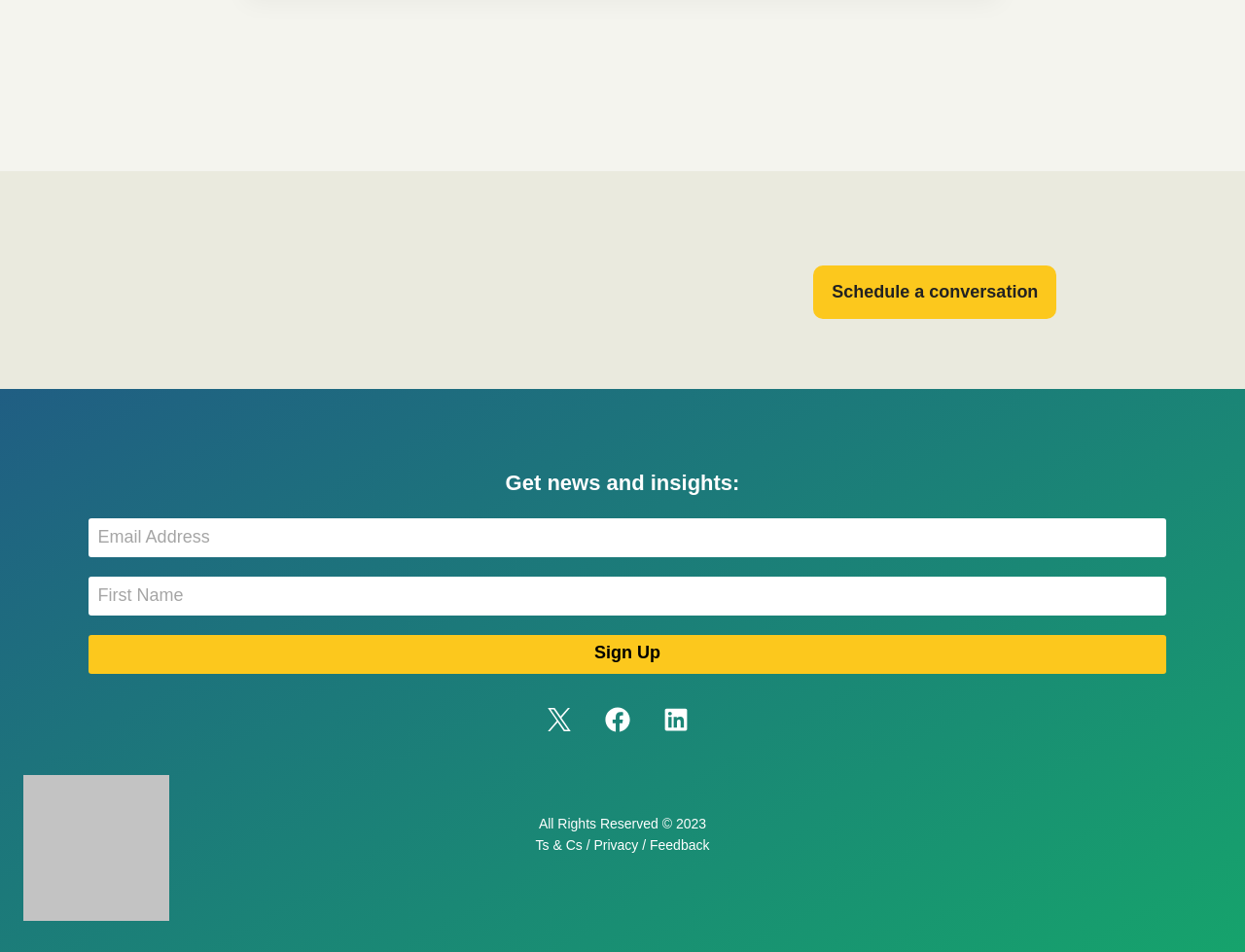Please answer the following question using a single word or phrase: 
What is the purpose of the 'Sign Up' button?

To register for a newsletter